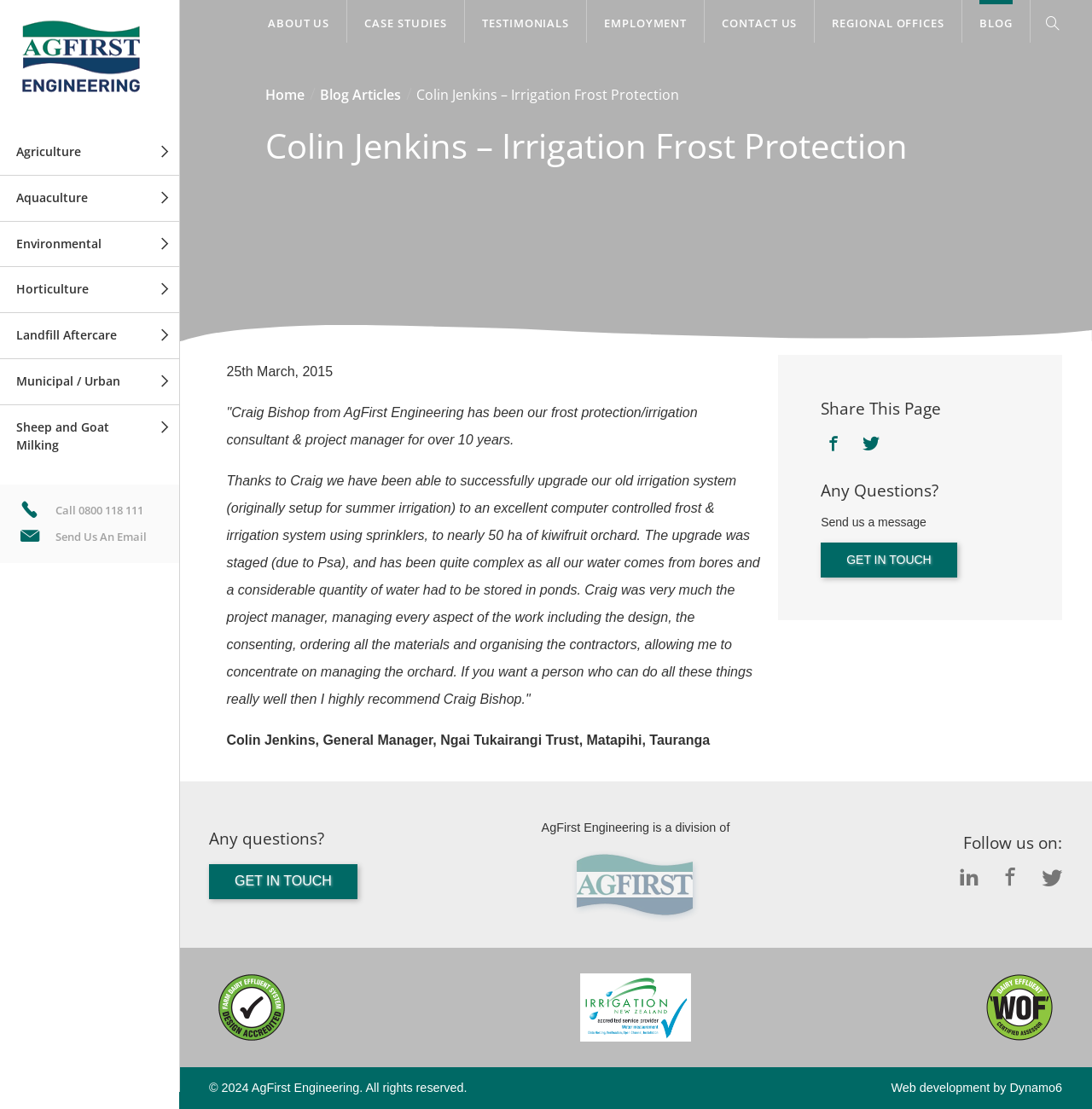Identify the bounding box coordinates for the element that needs to be clicked to fulfill this instruction: "Click AgFirst Engineering logo". Provide the coordinates in the format of four float numbers between 0 and 1: [left, top, right, bottom].

[0.0, 0.0, 0.164, 0.117]